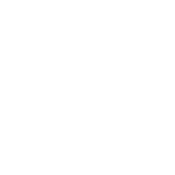Based on the image, provide a detailed response to the question:
What is the tone of the company's branding?

The overall design and branding of the company convey a tone of professionalism and reliability, likely to appeal to customers looking for efficient battery chargers and power adapters, as stated in the caption.